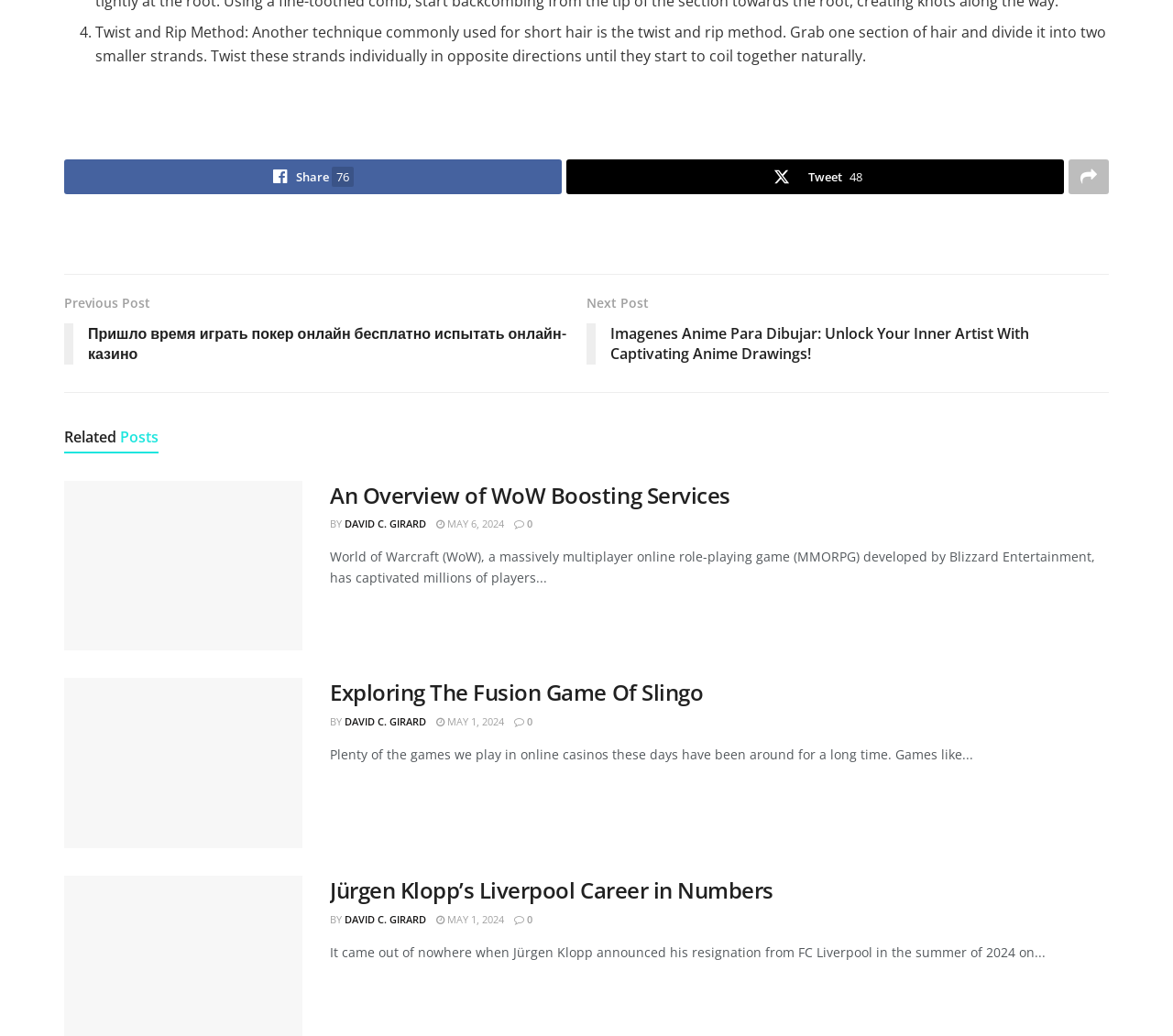Locate the bounding box coordinates of the area where you should click to accomplish the instruction: "Share the article".

[0.055, 0.154, 0.479, 0.187]